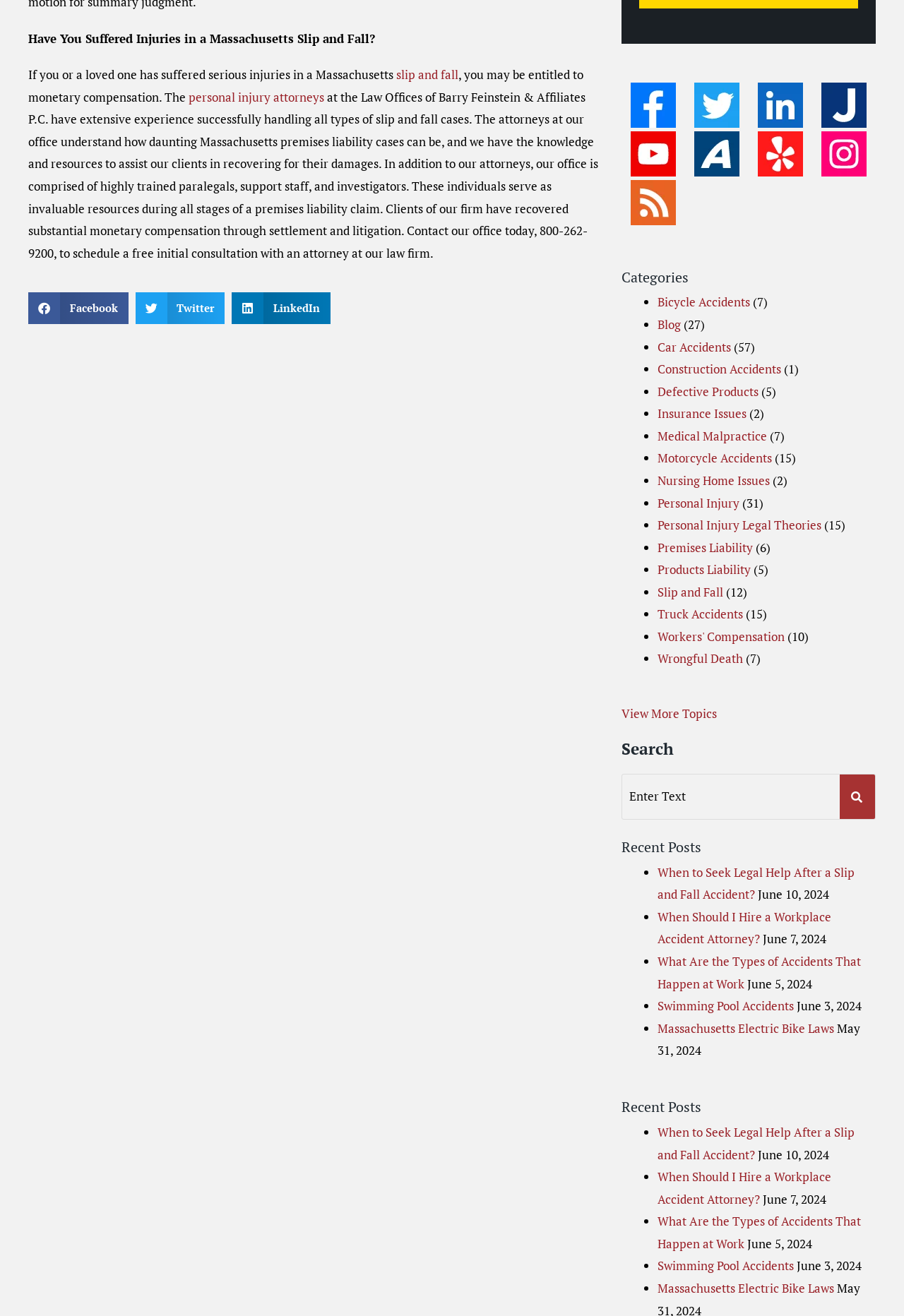What is the phone number to contact the law firm?
Look at the image and respond to the question as thoroughly as possible.

The phone number to contact the law firm is 800-262-9200, which is mentioned on the webpage as a way to schedule a free initial consultation with an attorney.